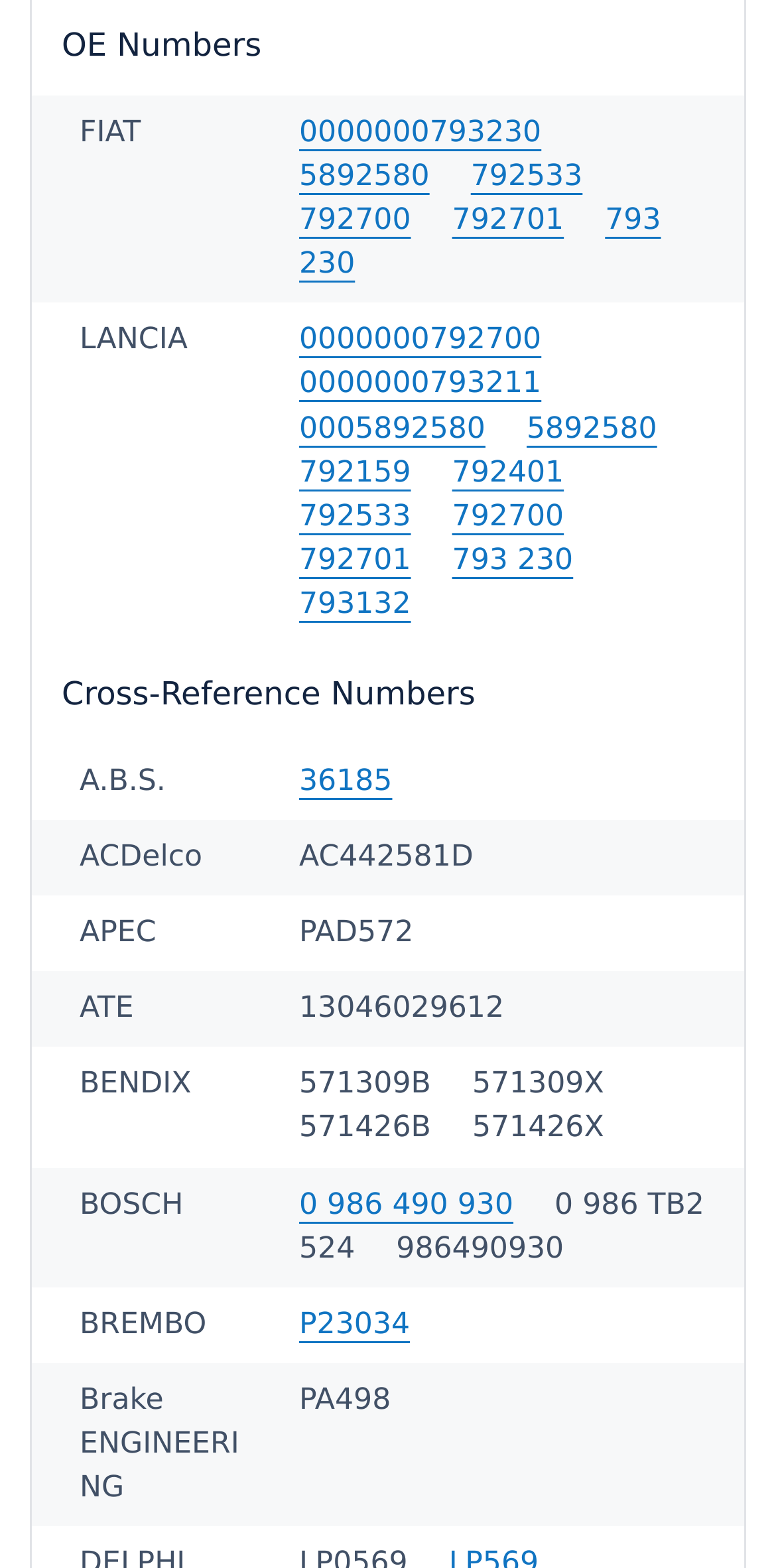Please determine the bounding box coordinates of the element's region to click in order to carry out the following instruction: "click on FIAT". The coordinates should be four float numbers between 0 and 1, i.e., [left, top, right, bottom].

[0.103, 0.074, 0.181, 0.095]